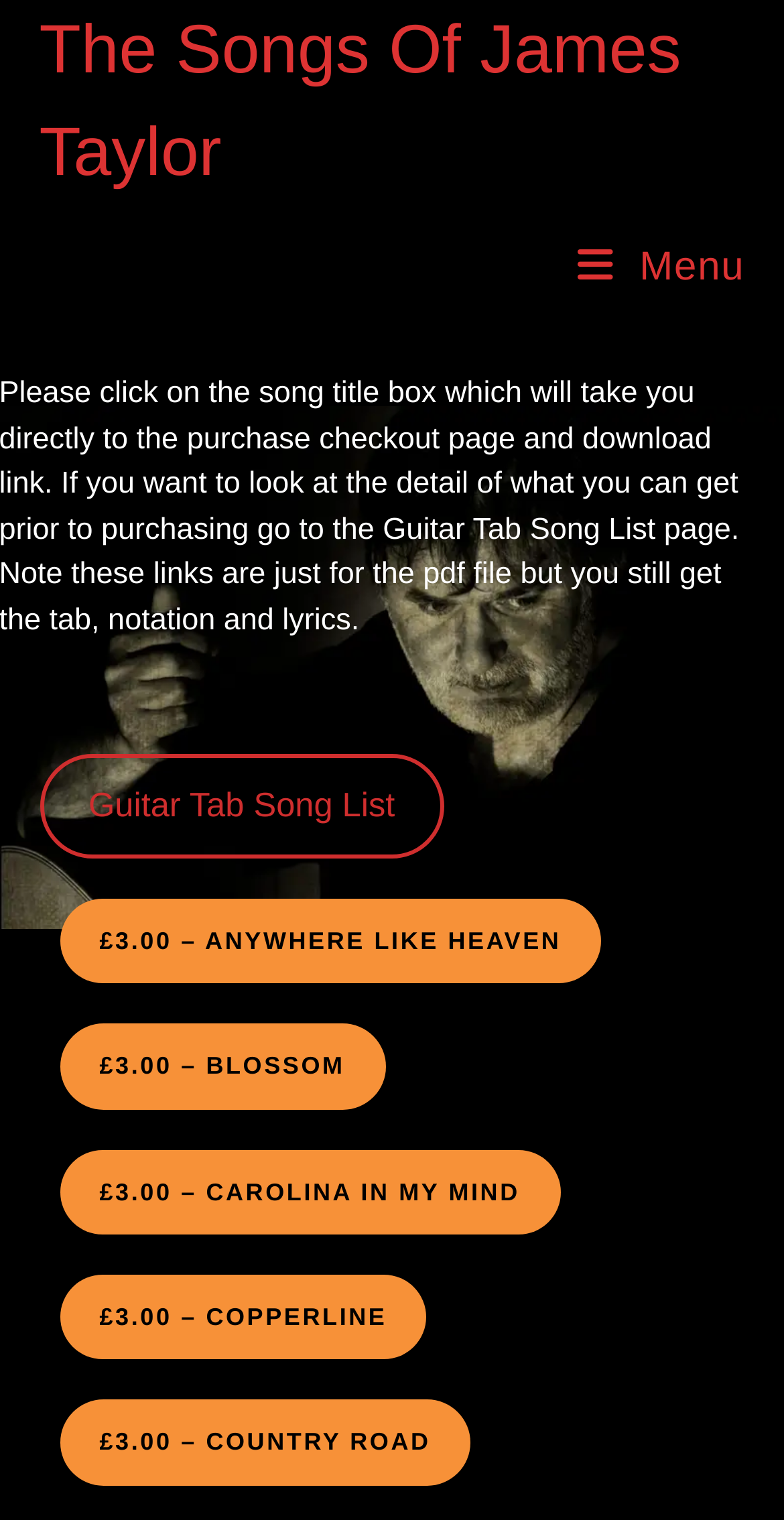Provide an in-depth description of the elements and layout of the webpage.

This webpage appears to be an online shop selling PDFs of James Taylor's songs. At the top, there is a link to "The Songs Of James Taylor" which is likely a title or a header. Below this, on the right side, there is a "Mobile Menu" link.

The main content of the page is a list of song titles, each with a corresponding button to purchase the PDF. The song titles include "ANYWHERE LIKE HEAVEN", "BLOSSOM", "CAROLINA IN MY MIND", "COPPERLINE", and "COUNTRY ROAD". Each button displays the price "£3.00" and has a "Loading" indicator, suggesting that the page is still loading or processing the purchase information.

The song titles and their corresponding buttons are arranged vertically, with the first song at the top and the last song at the bottom. The buttons are positioned slightly to the right of the center of the page, with the song titles aligned to the left of the buttons.